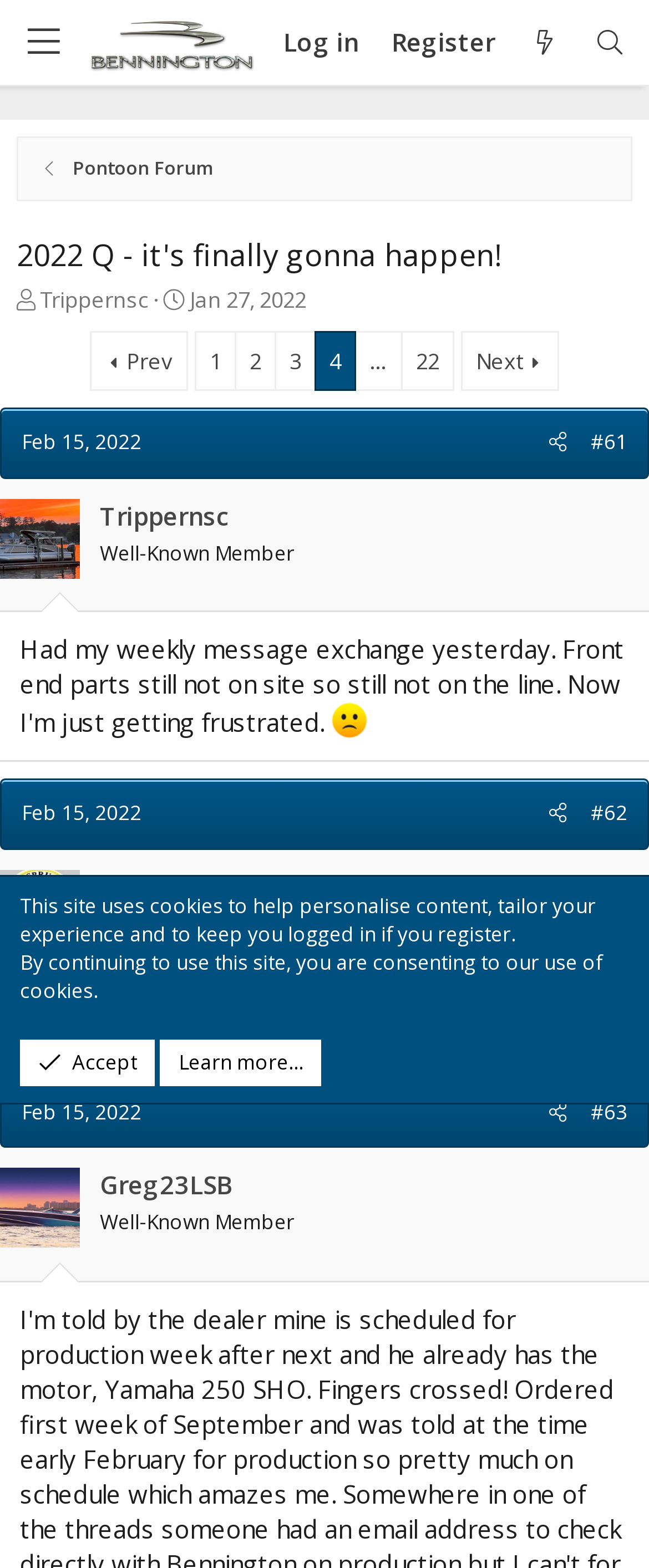Determine the bounding box coordinates for the clickable element to execute this instruction: "Login to the website". Provide the coordinates as four float numbers between 0 and 1, i.e., [left, top, right, bottom].

[0.411, 0.0, 0.578, 0.054]